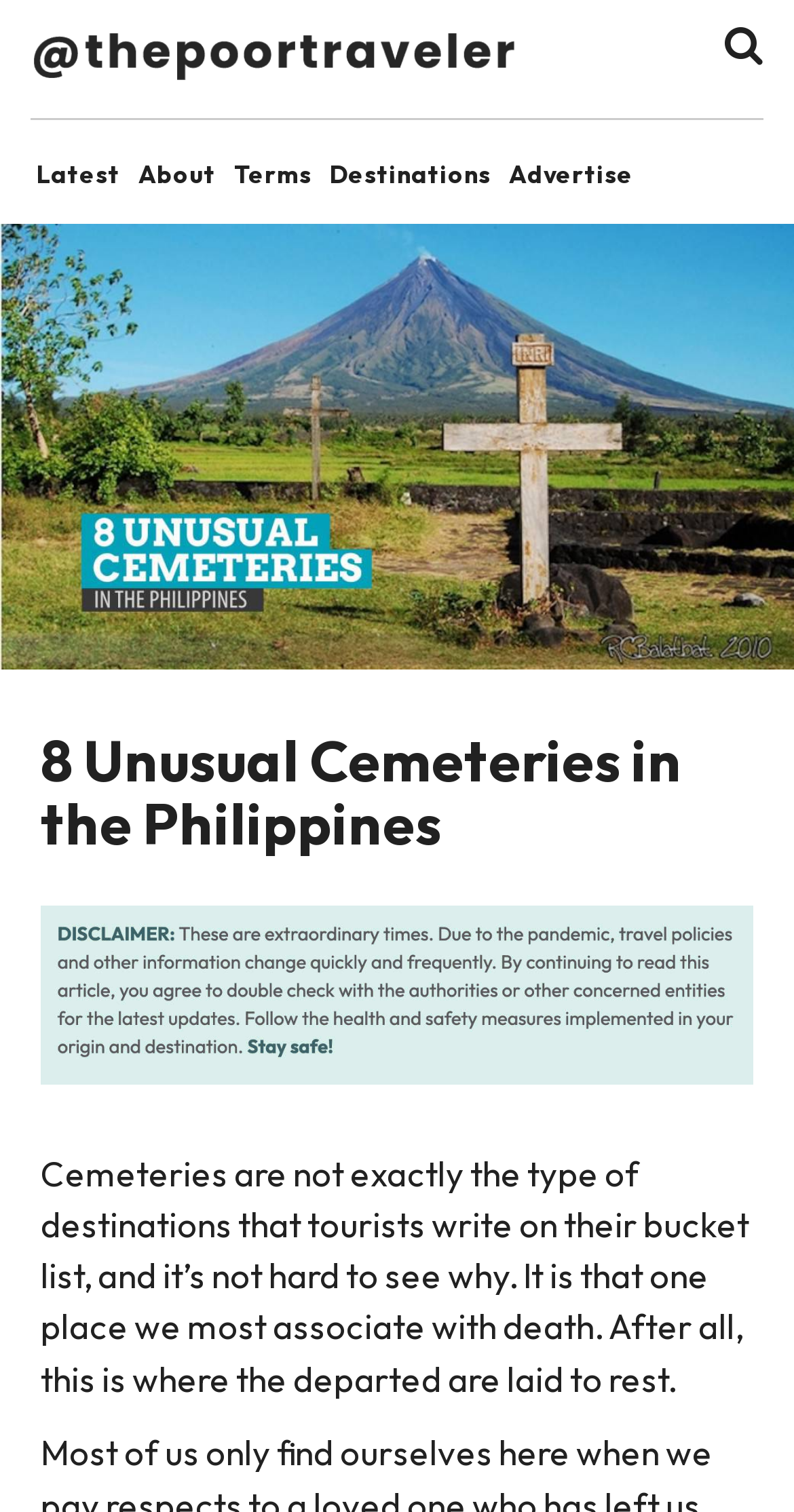Identify and generate the primary title of the webpage.

8 Unusual Cemeteries in the Philippines